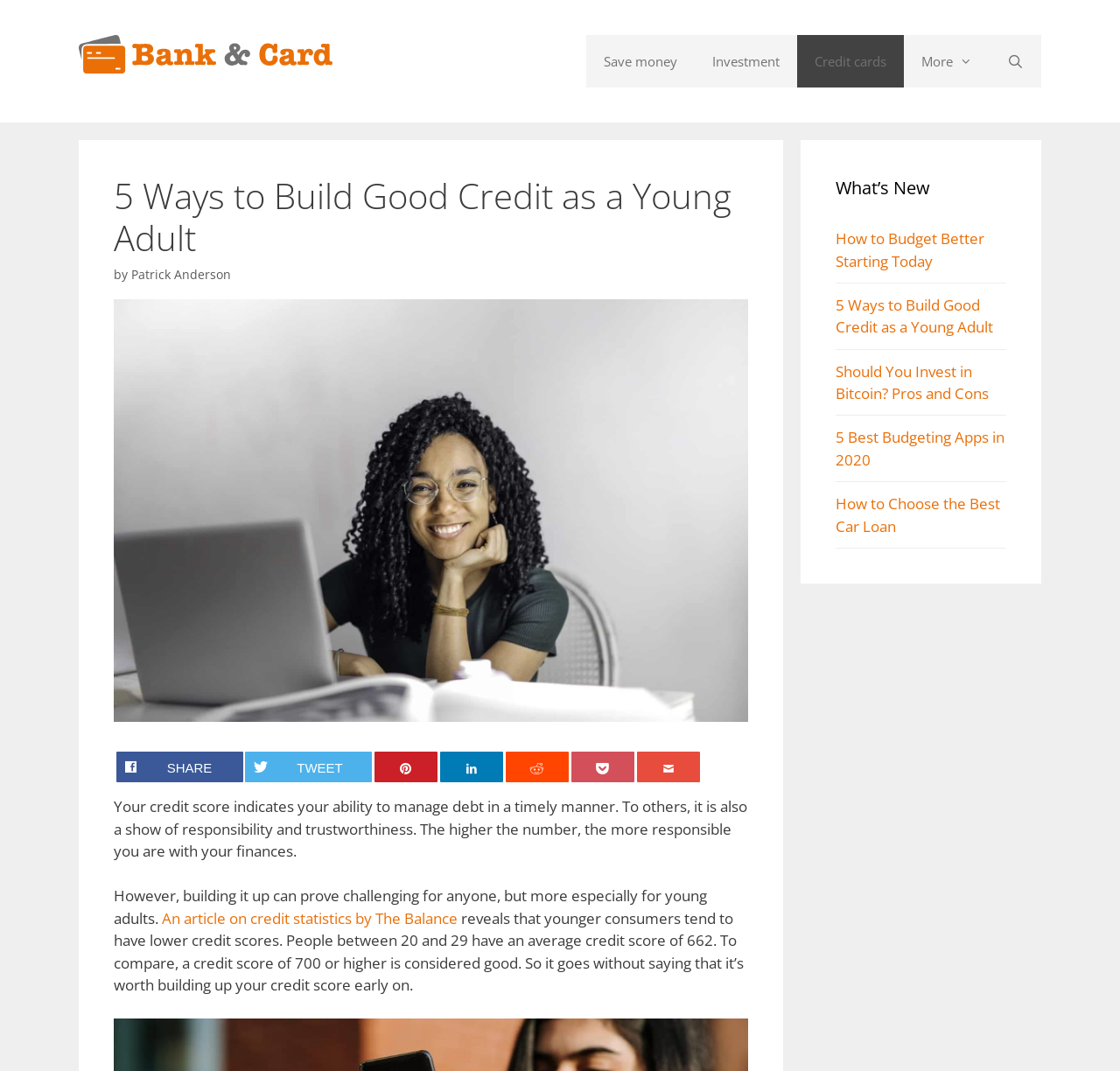Please identify the bounding box coordinates of the element's region that needs to be clicked to fulfill the following instruction: "Click on the 'Credit cards' link". The bounding box coordinates should consist of four float numbers between 0 and 1, i.e., [left, top, right, bottom].

[0.711, 0.033, 0.807, 0.082]